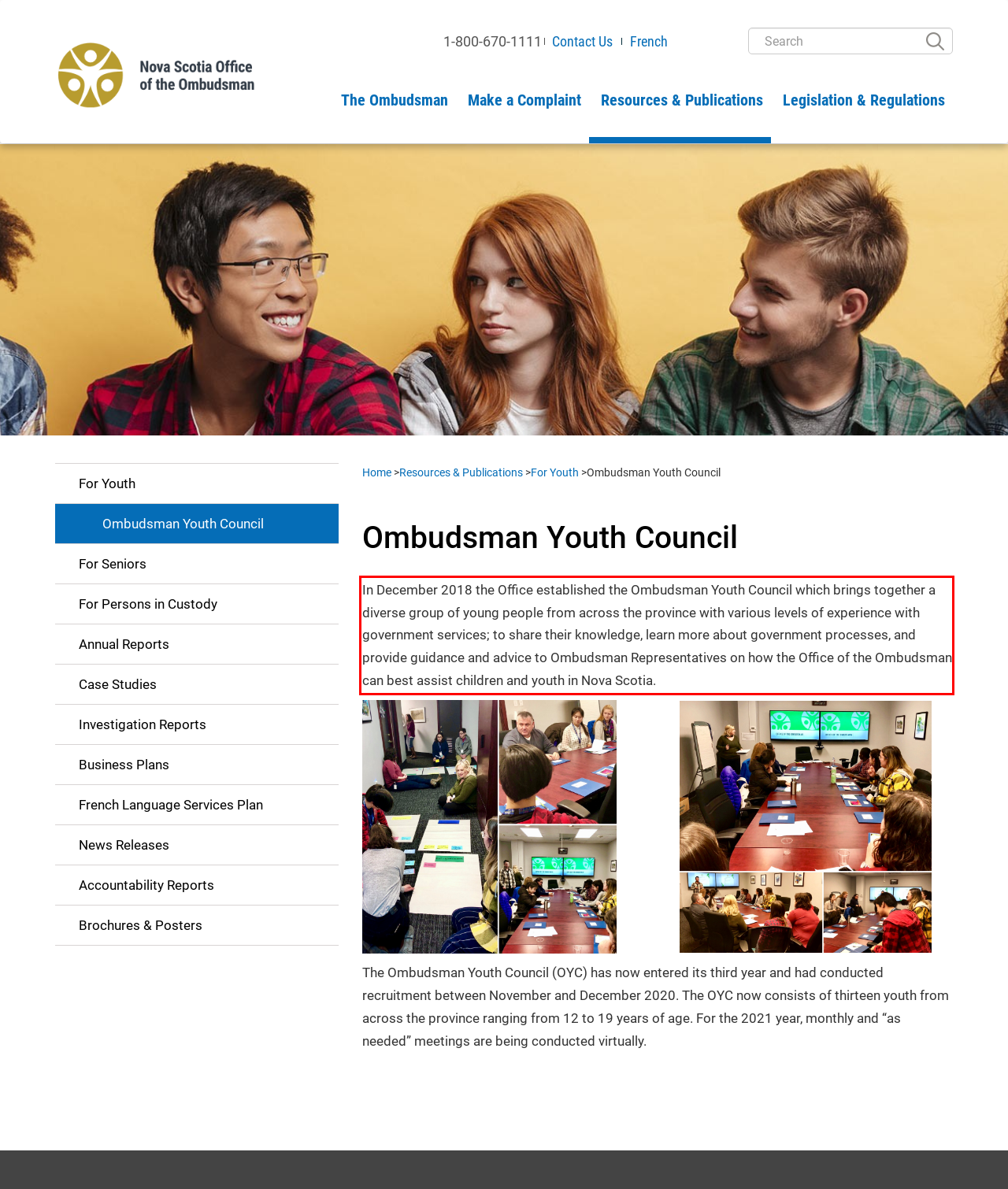You are presented with a screenshot containing a red rectangle. Extract the text found inside this red bounding box.

In December 2018 the Office established the Ombudsman Youth Council which brings together a diverse group of young people from across the province with various levels of experience with government services; to share their knowledge, learn more about government processes, and provide guidance and advice to Ombudsman Representatives on how the Office of the Ombudsman can best assist children and youth in Nova Scotia.